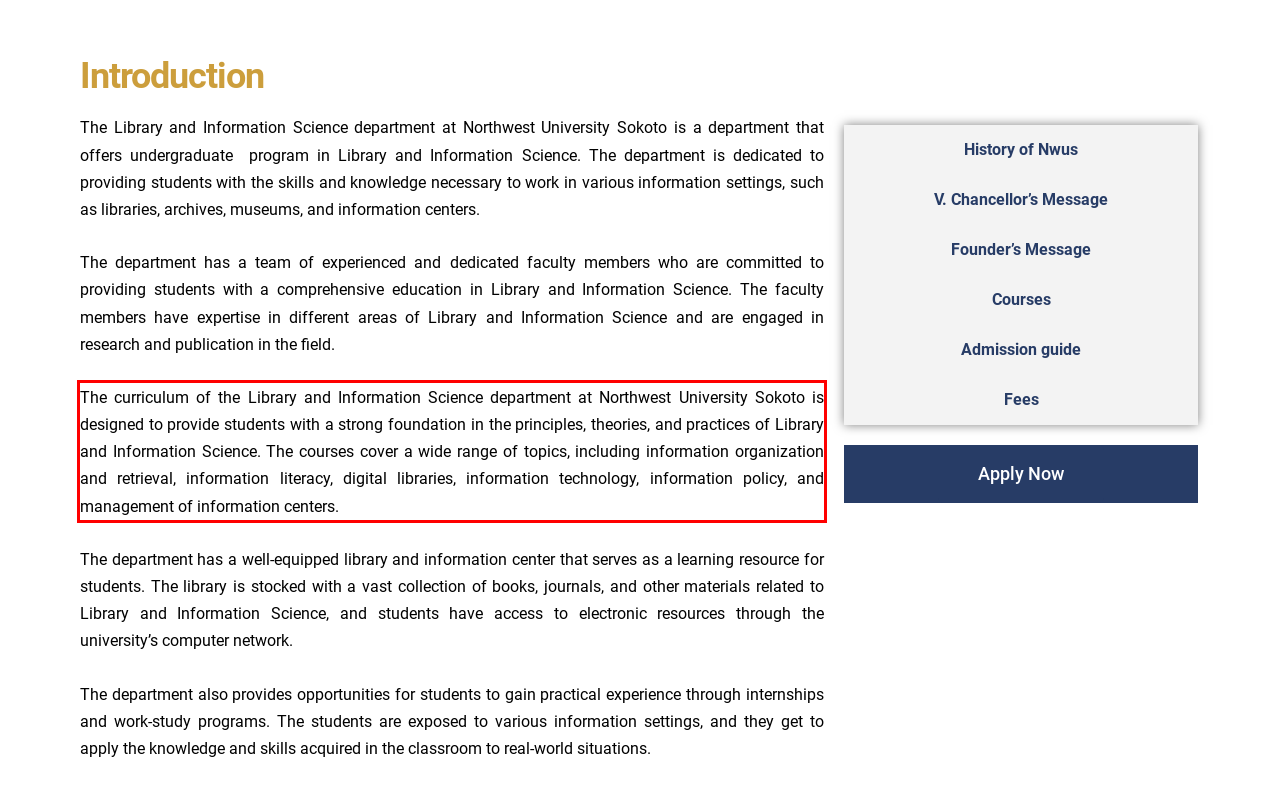Review the webpage screenshot provided, and perform OCR to extract the text from the red bounding box.

The curriculum of the Library and Information Science department at Northwest University Sokoto is designed to provide students with a strong foundation in the principles, theories, and practices of Library and Information Science. The courses cover a wide range of topics, including information organization and retrieval, information literacy, digital libraries, information technology, information policy, and management of information centers.